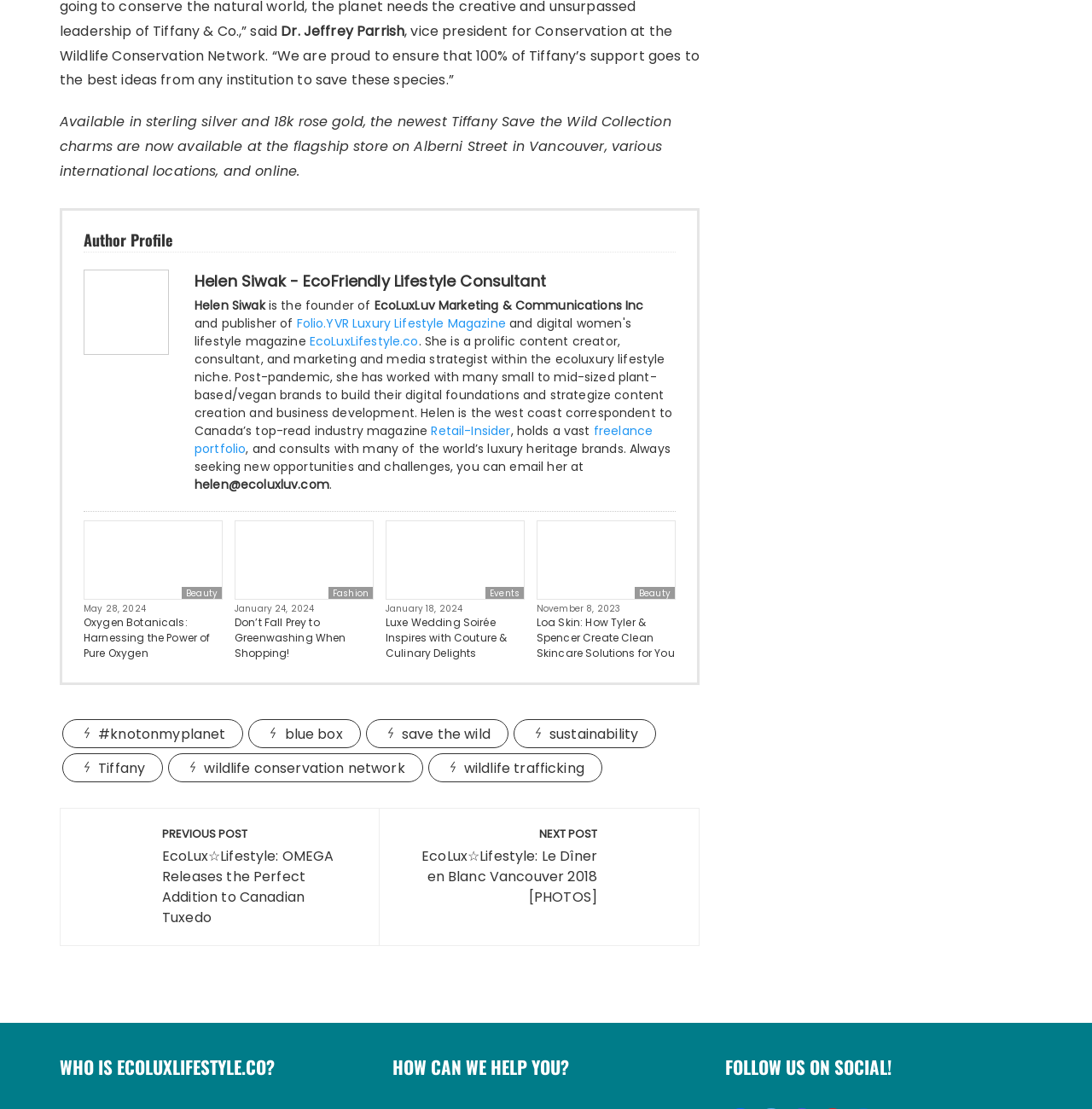Locate the bounding box coordinates of the area you need to click to fulfill this instruction: 'Click on the 'Posts' navigation'. The coordinates must be in the form of four float numbers ranging from 0 to 1: [left, top, right, bottom].

[0.055, 0.728, 0.641, 0.853]